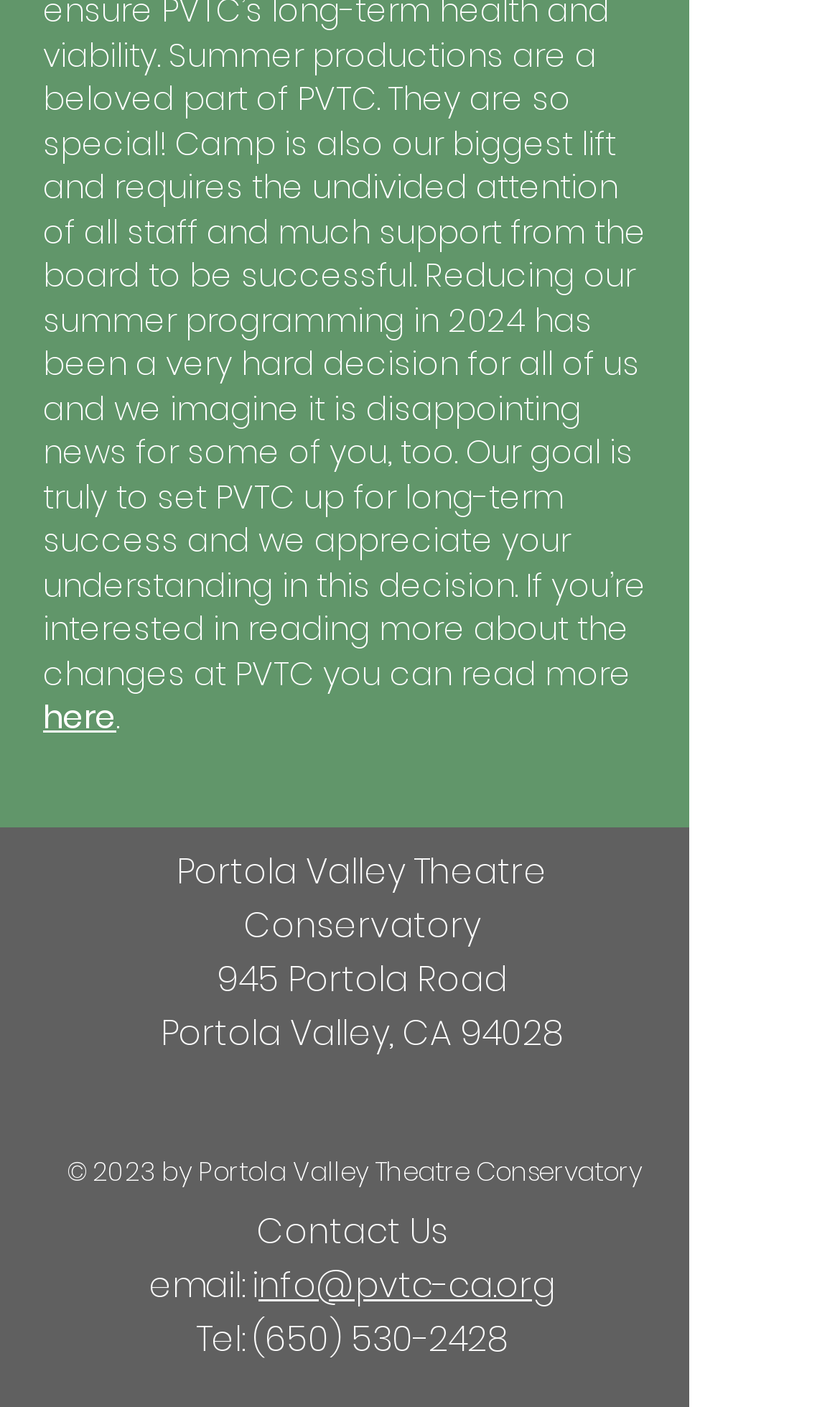Respond to the following query with just one word or a short phrase: 
What is the copyright year of the theatre conservatory's website?

2023